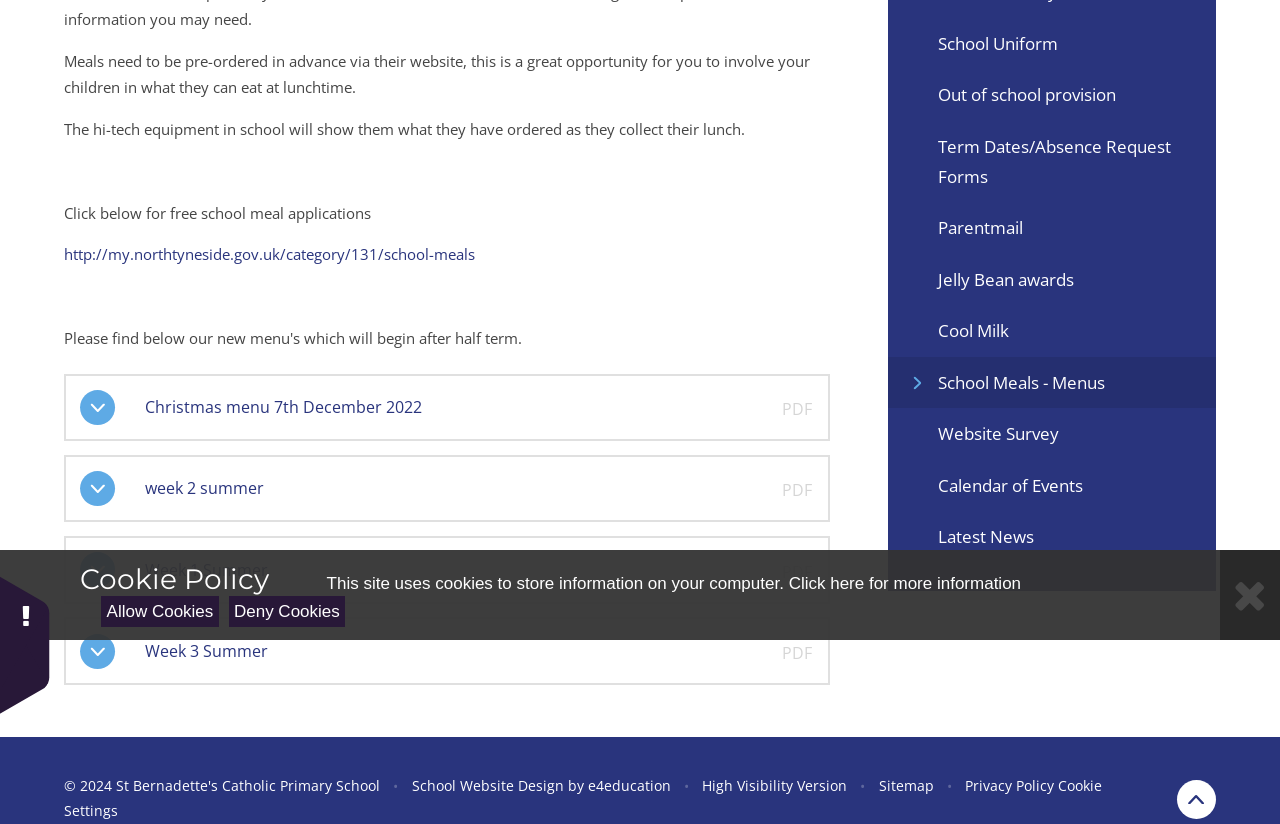Please determine the bounding box of the UI element that matches this description: Click here for more information. The coordinates should be given as (top-left x, top-left y, bottom-right x, bottom-right y), with all values between 0 and 1.

[0.616, 0.696, 0.798, 0.719]